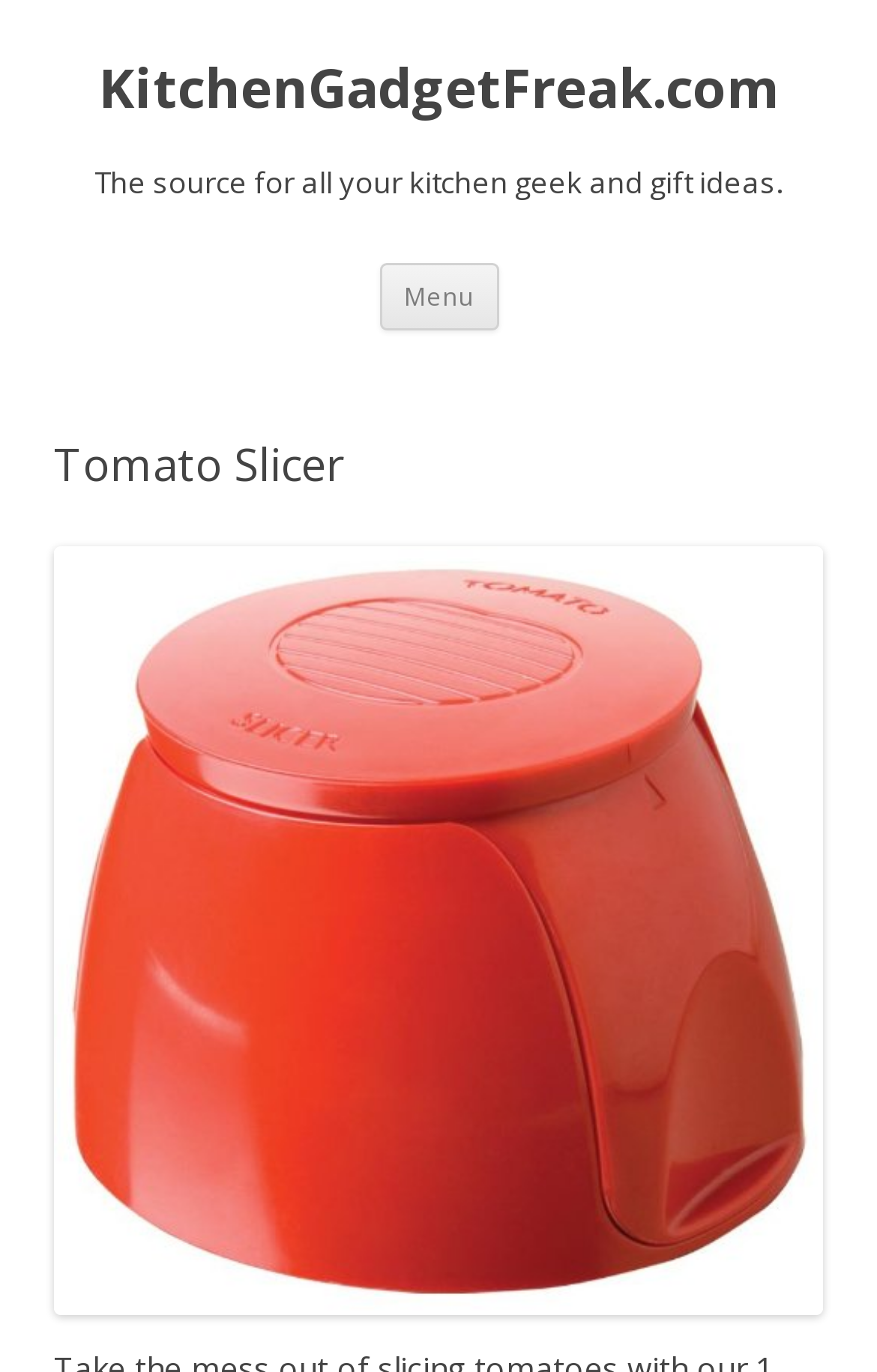Detail the webpage's structure and highlights in your description.

The webpage is about a kitchen gadget, specifically a 1-step tomato slicer. At the top left of the page, there is a heading that reads "KitchenGadgetFreak.com", which is also a link. Below this heading, there is a subheading that describes the website as "The source for all your kitchen geek and gift ideas." 

To the right of the subheading, there is a button labeled "Menu". Next to the button, there is a link that allows users to "Skip to content". 

Below these elements, there is a header section that contains a heading with the title "Tomato Slicer". This title is positioned at the top center of the page. 

Below the header section, there is a large image that takes up most of the page, showcasing the tomato slicer product. The image is centered on the page and has a caption or description "41IbTlyi1mL", which is also a link.